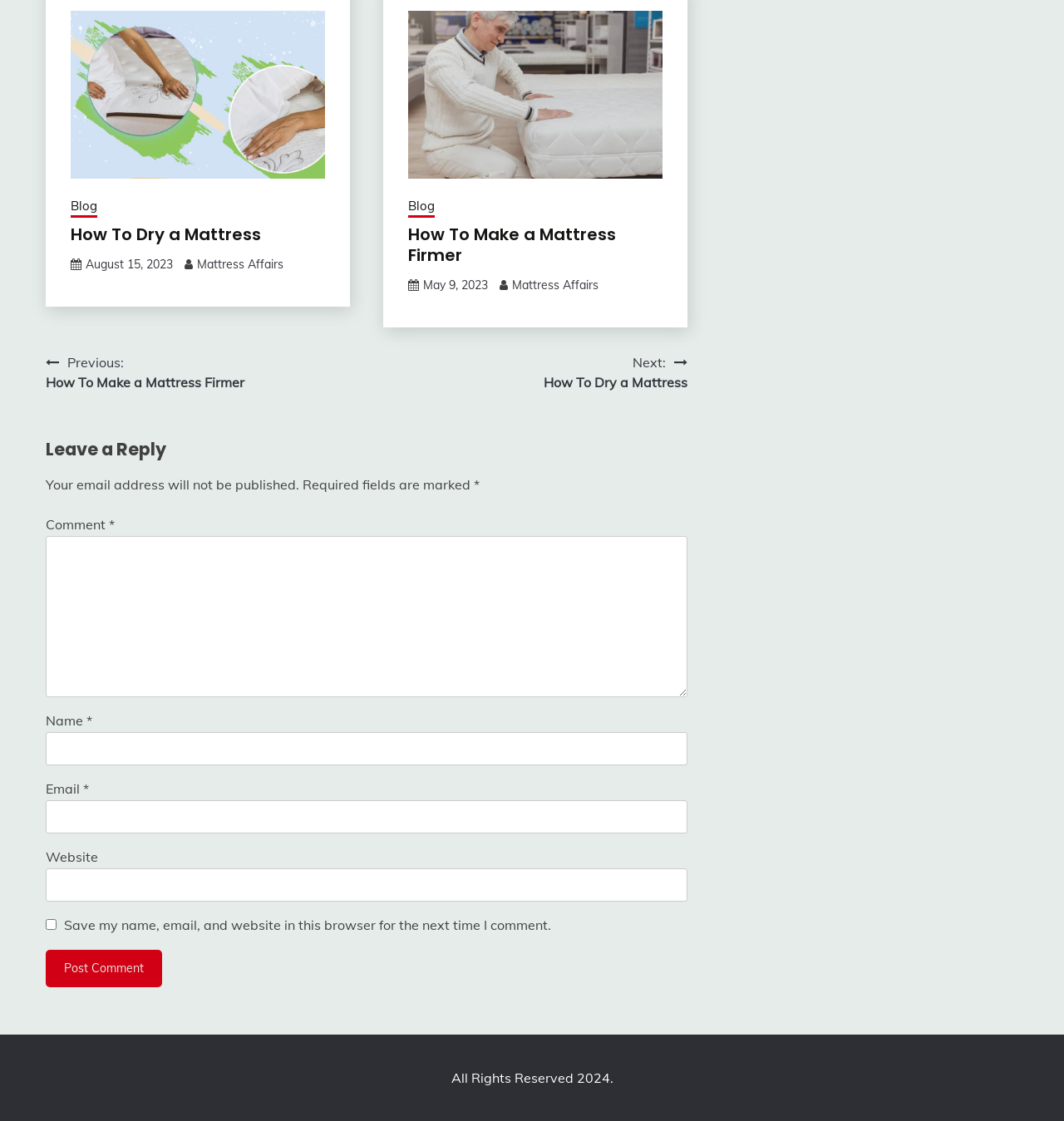From the webpage screenshot, identify the region described by GAnime 2010. Provide the bounding box coordinates as (top-left x, top-left y, bottom-right x, bottom-right y), with each value being a floating point number between 0 and 1.

None